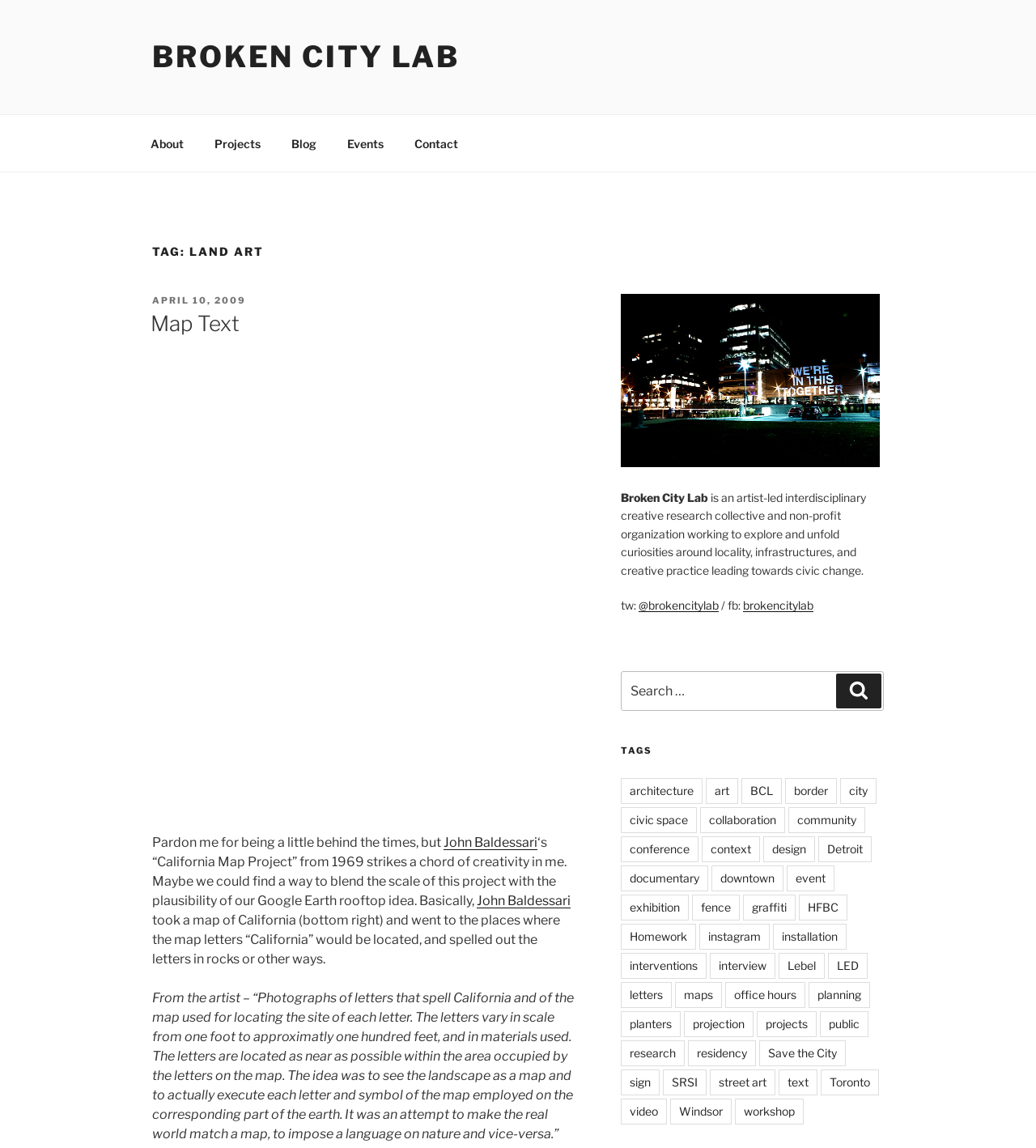What is the main heading displayed on the webpage? Please provide the text.

TAG: LAND ART